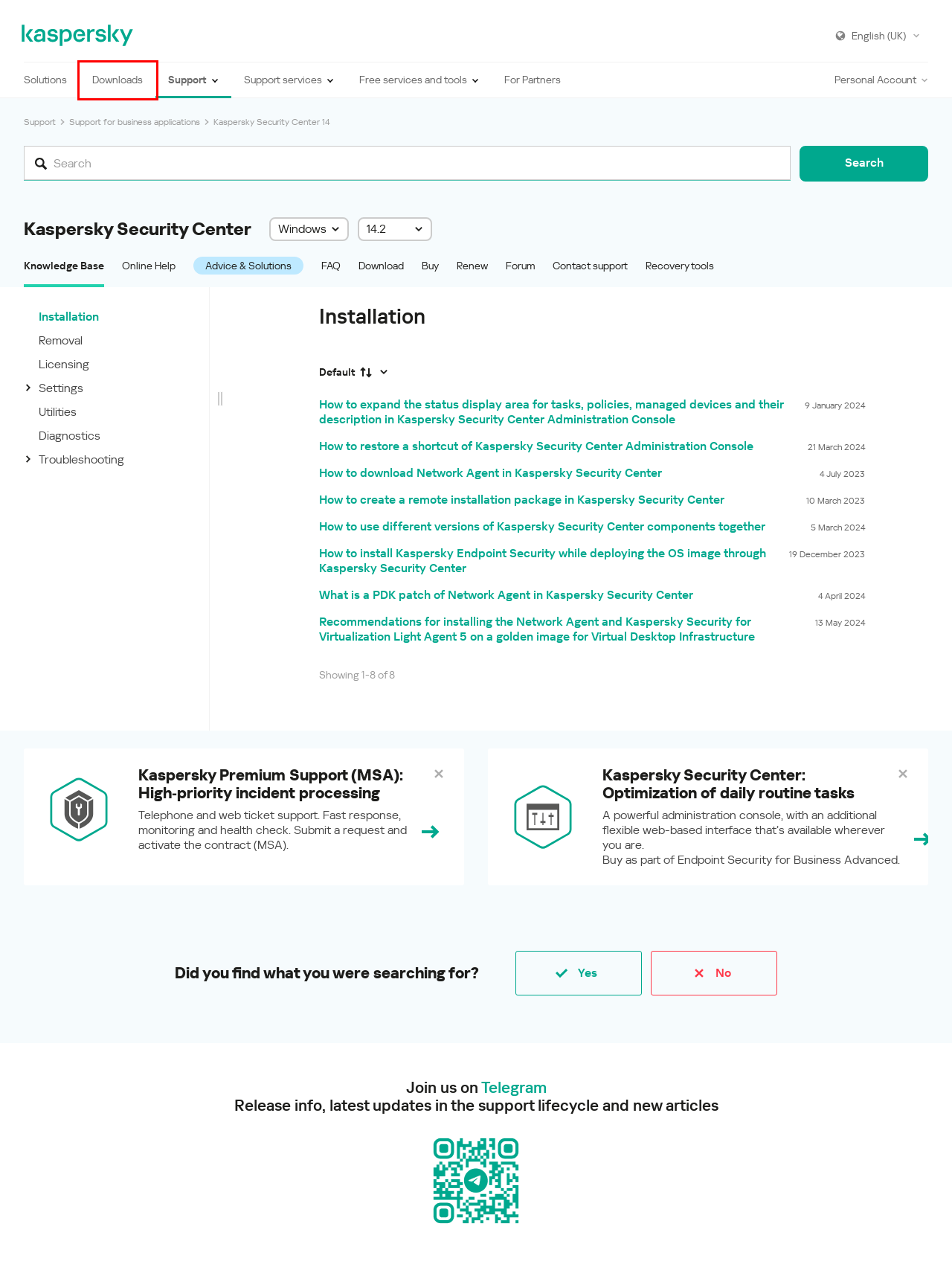You are presented with a screenshot of a webpage that includes a red bounding box around an element. Determine which webpage description best matches the page that results from clicking the element within the red bounding box. Here are the candidates:
A. About Us | Kaspersky
B. Kaspersky Threat Intelligence Portal
C. Kaspersky Downloads for Small to Medium Business  | Kaspersky
D. Kaspersky Security Center - Kaspersky Support Forum
E. Our Partners - Solutions and Opportunities | Kaspersky
F. Advice and solutions for Kaspersky Security Center - Kaspersky Support Forum
G. Products for Home - Kaspersky Support Forum
H. Kaspersky Cyber Security Solutions for Home and Business  | Kaspersky

C